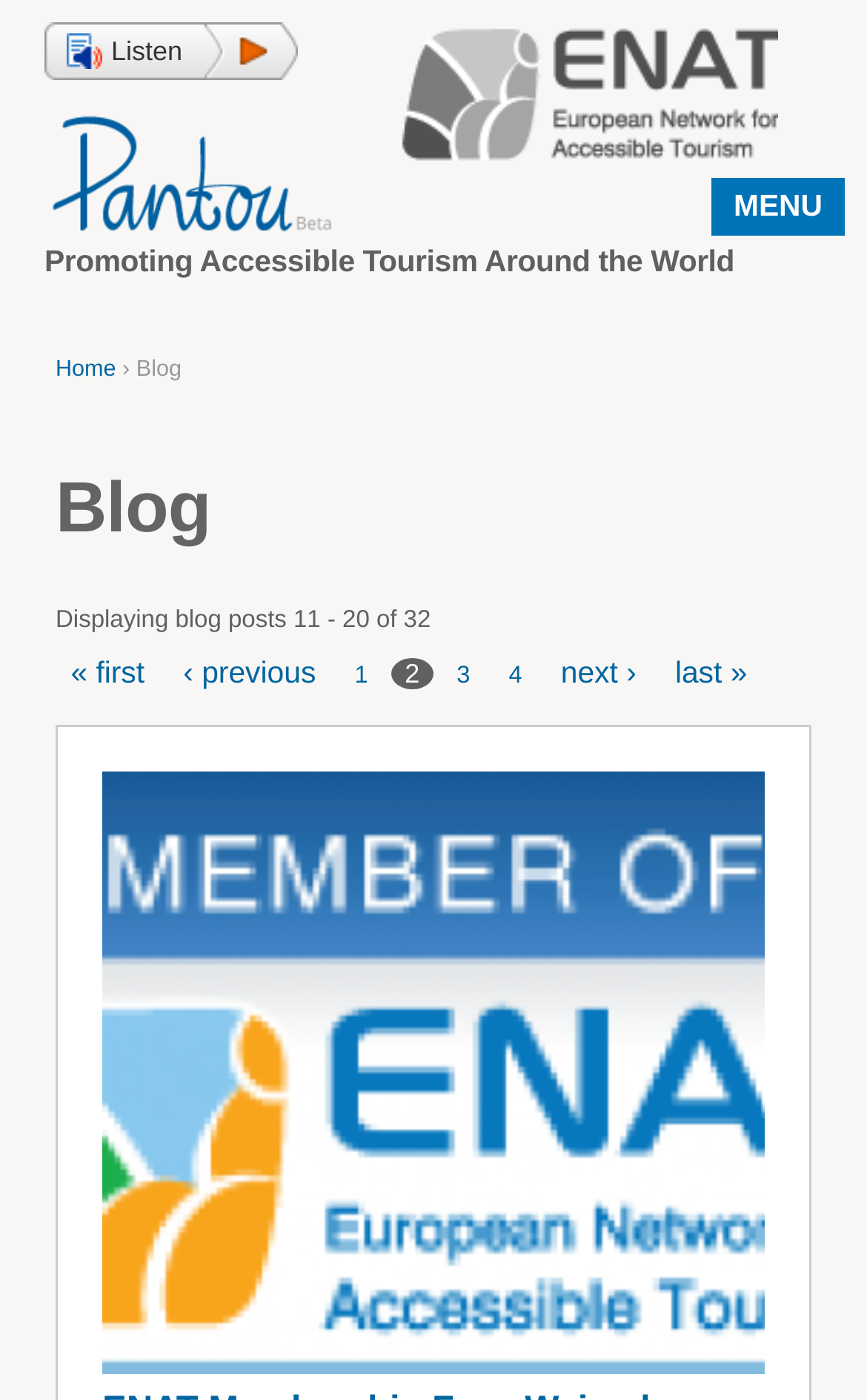Can you provide the bounding box coordinates for the element that should be clicked to implement the instruction: "View ENAT logo"?

[0.462, 0.097, 0.897, 0.121]